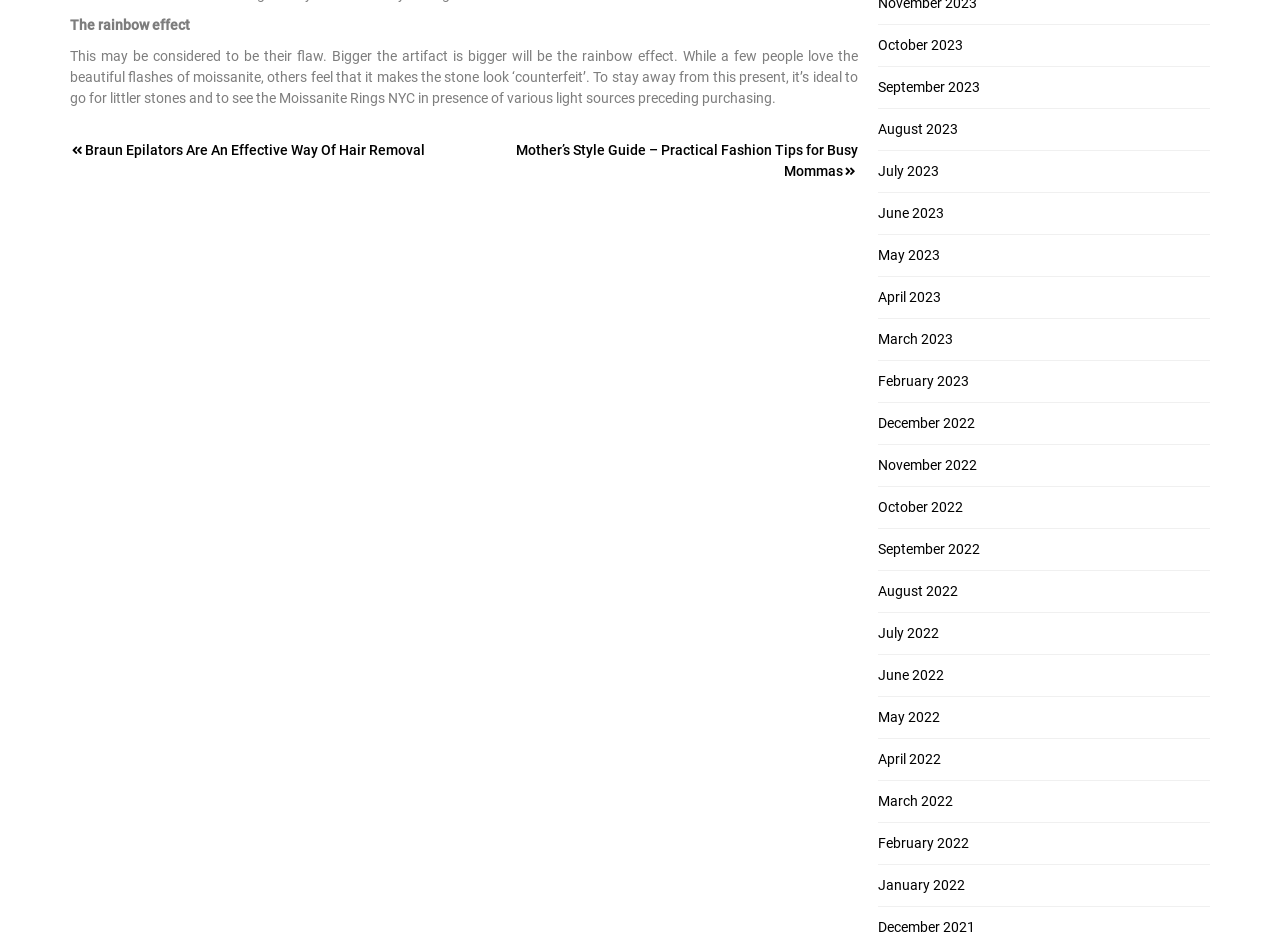Find the bounding box coordinates for the element that must be clicked to complete the instruction: "Check out December 2022 archives". The coordinates should be four float numbers between 0 and 1, indicated as [left, top, right, bottom].

[0.686, 0.441, 0.762, 0.458]